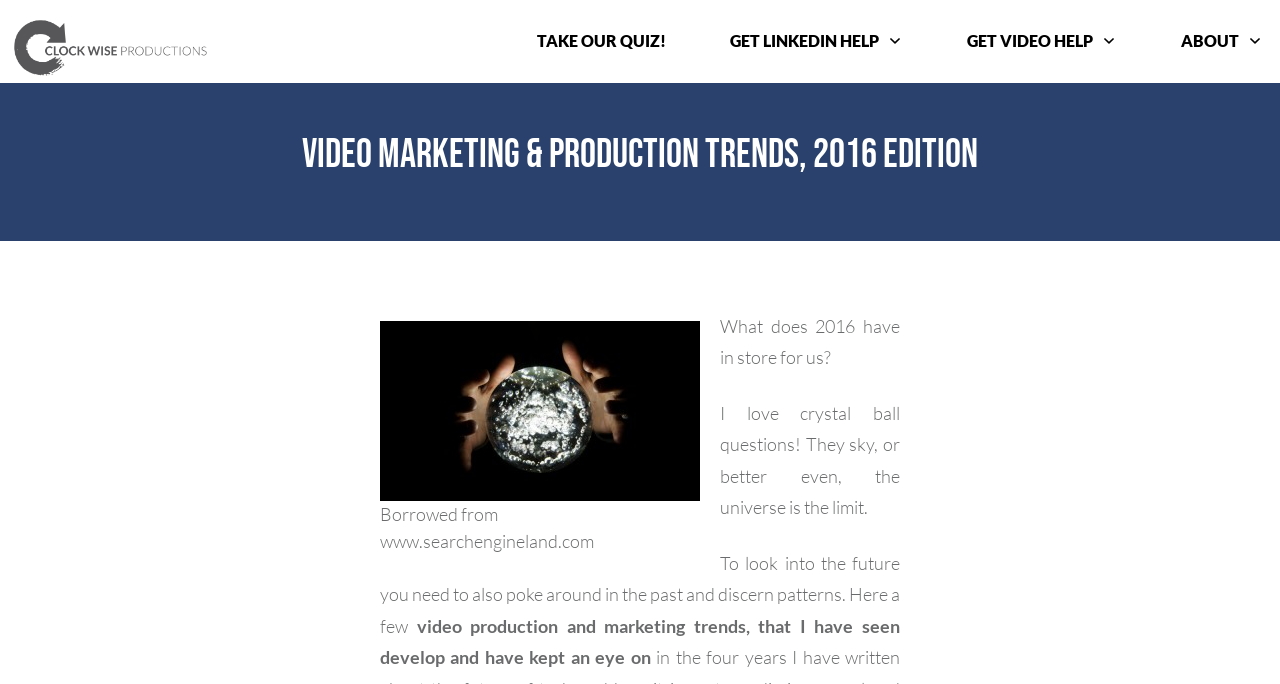What is the topic of the trends mentioned on the webpage?
Based on the screenshot, respond with a single word or phrase.

Video production and marketing